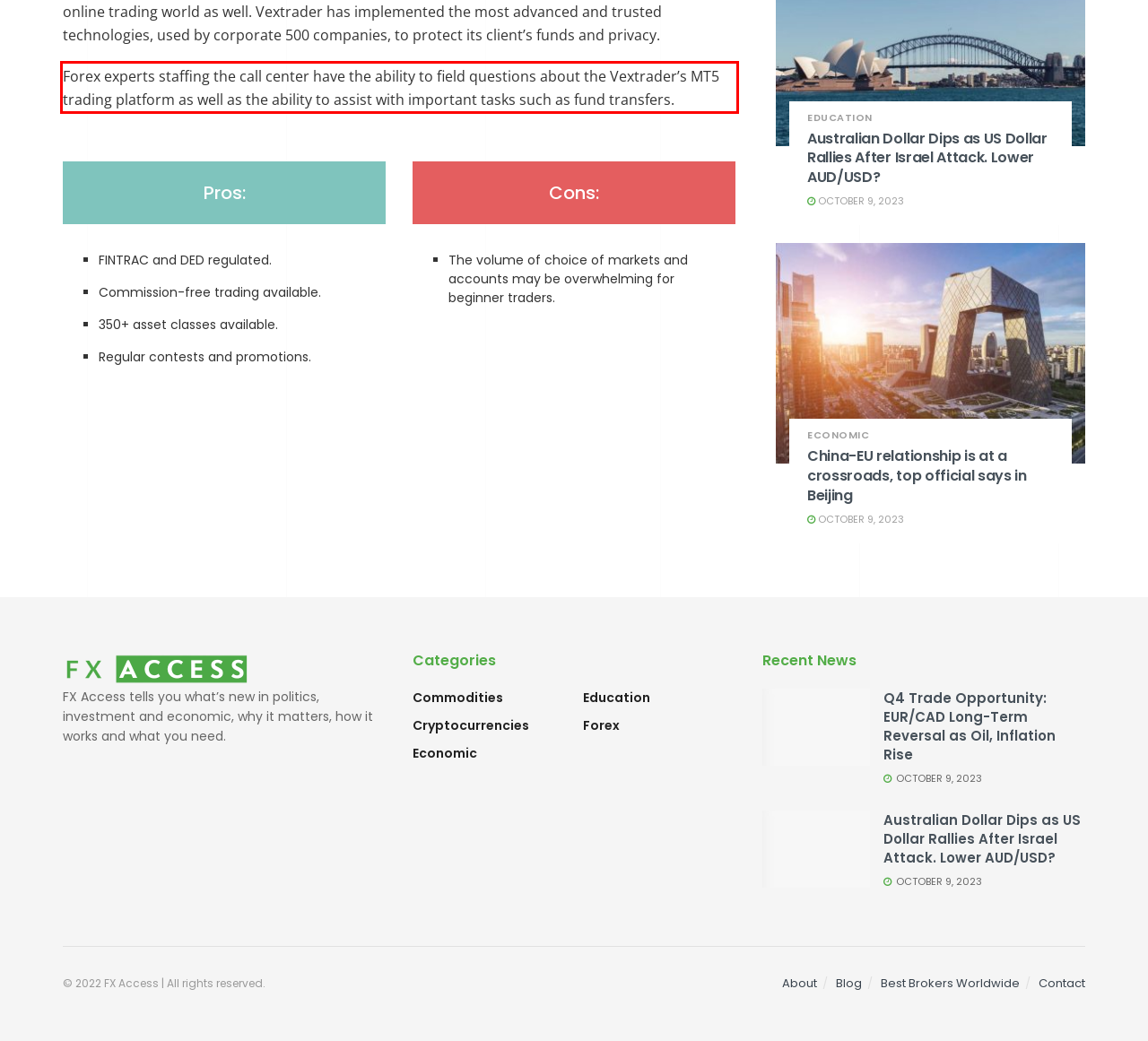You are given a screenshot with a red rectangle. Identify and extract the text within this red bounding box using OCR.

Forex experts staffing the call center have the ability to field questions about the Vextrader’s MT5 trading platform as well as the ability to assist with important tasks such as fund transfers.